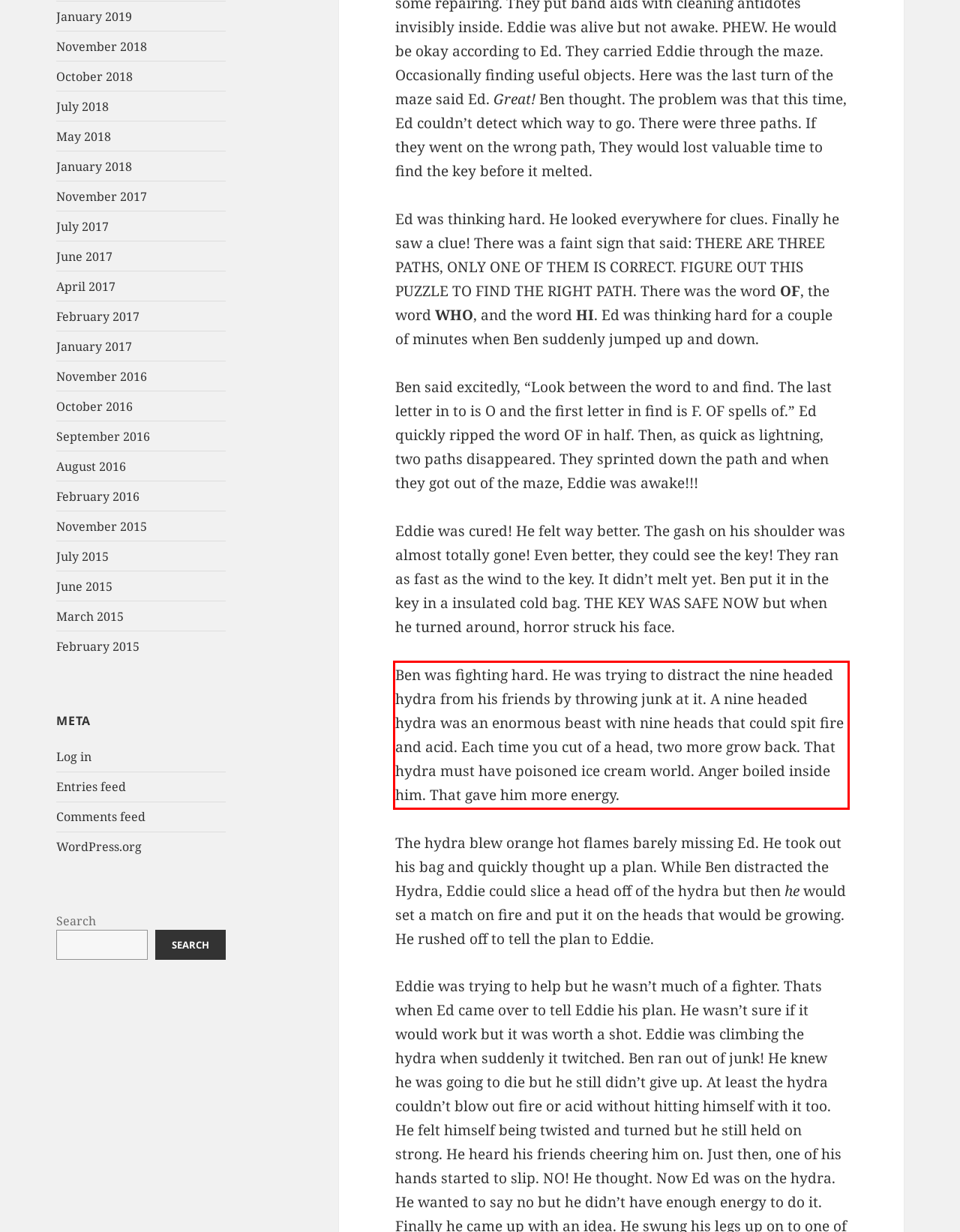Examine the webpage screenshot and use OCR to obtain the text inside the red bounding box.

Ben was fighting hard. He was trying to distract the nine headed hydra from his friends by throwing junk at it. A nine headed hydra was an enormous beast with nine heads that could spit fire and acid. Each time you cut of a head, two more grow back. That hydra must have poisoned ice cream world. Anger boiled inside him. That gave him more energy.